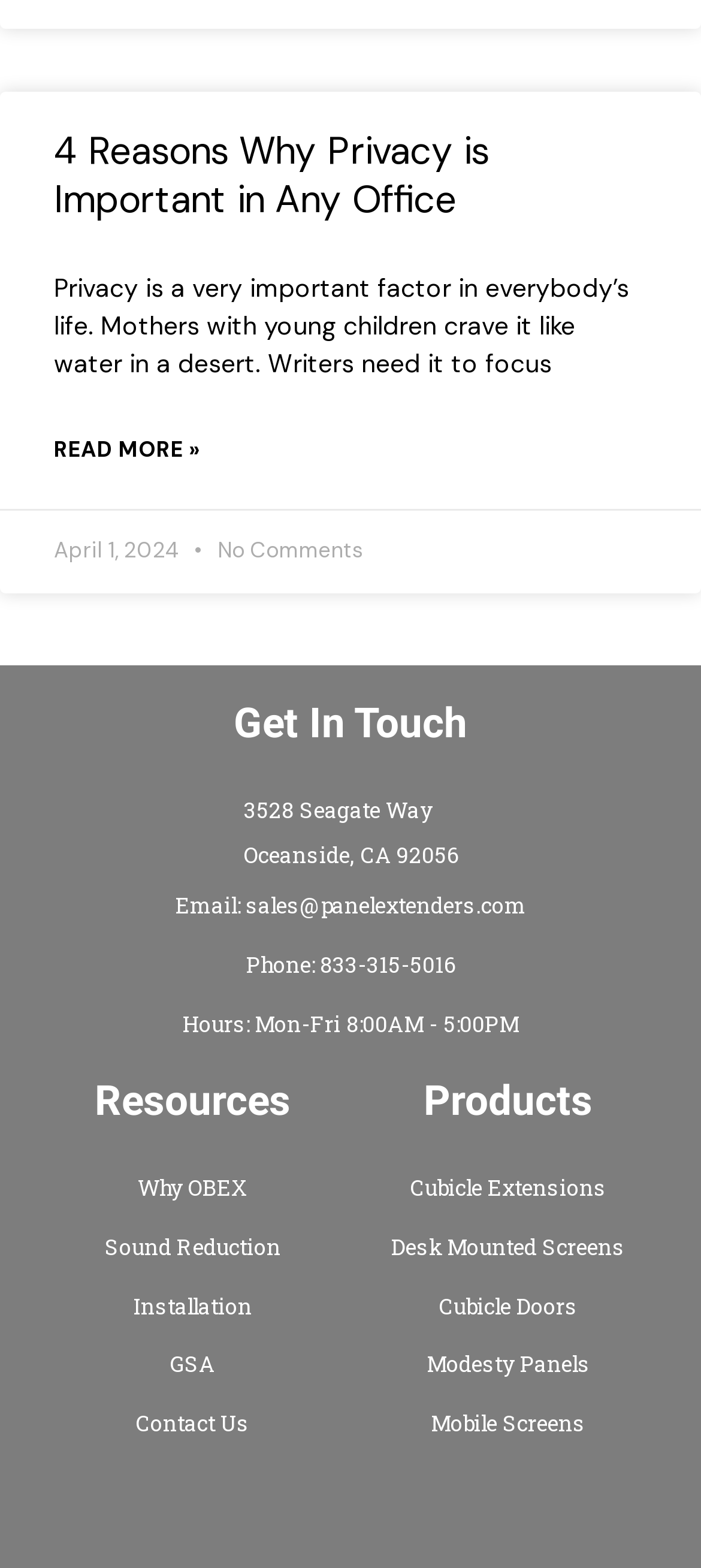Please determine the bounding box coordinates of the element to click in order to execute the following instruction: "Click on the link to read more about 4 reasons why privacy is important in any office". The coordinates should be four float numbers between 0 and 1, specified as [left, top, right, bottom].

[0.077, 0.273, 0.285, 0.302]